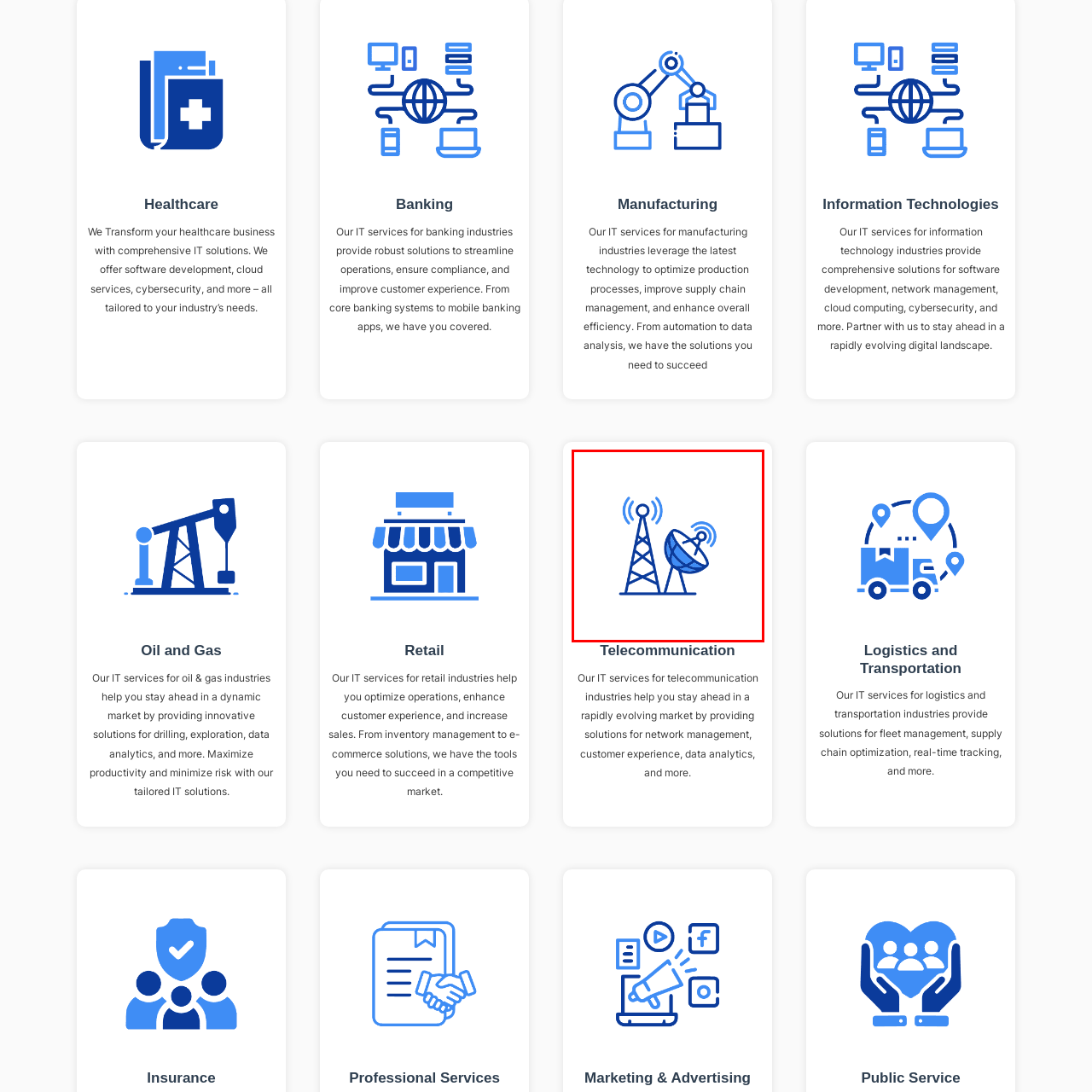Direct your attention to the image contained by the red frame and provide a detailed response to the following question, utilizing the visual data from the image:
What is emphasized in the telecommunication industry?

The caption explains that the illustration symbolizes the crucial components of the telecommunication industry, emphasizing advanced solutions that support network management, customer experience, and data analytics, which are vital in a rapidly evolving market.